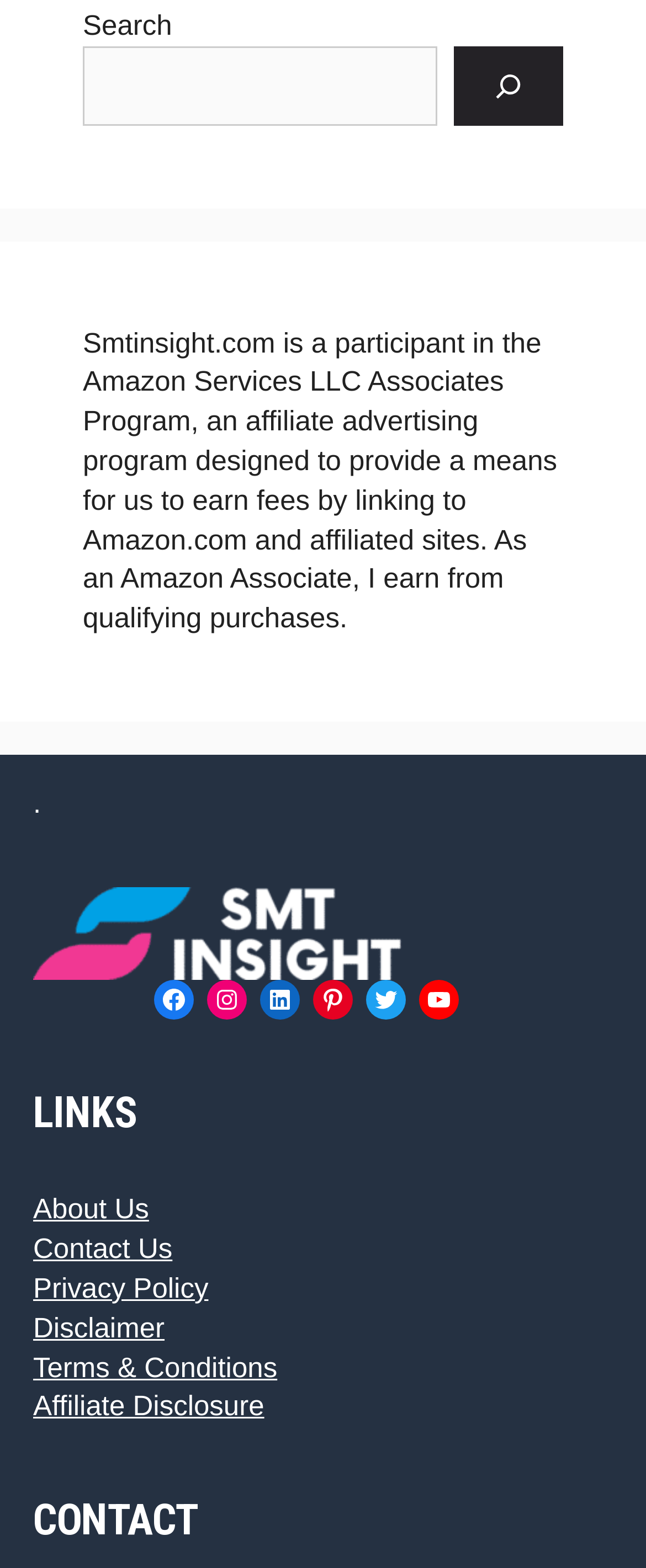Extract the bounding box of the UI element described as: "About Us".

[0.051, 0.761, 0.231, 0.782]